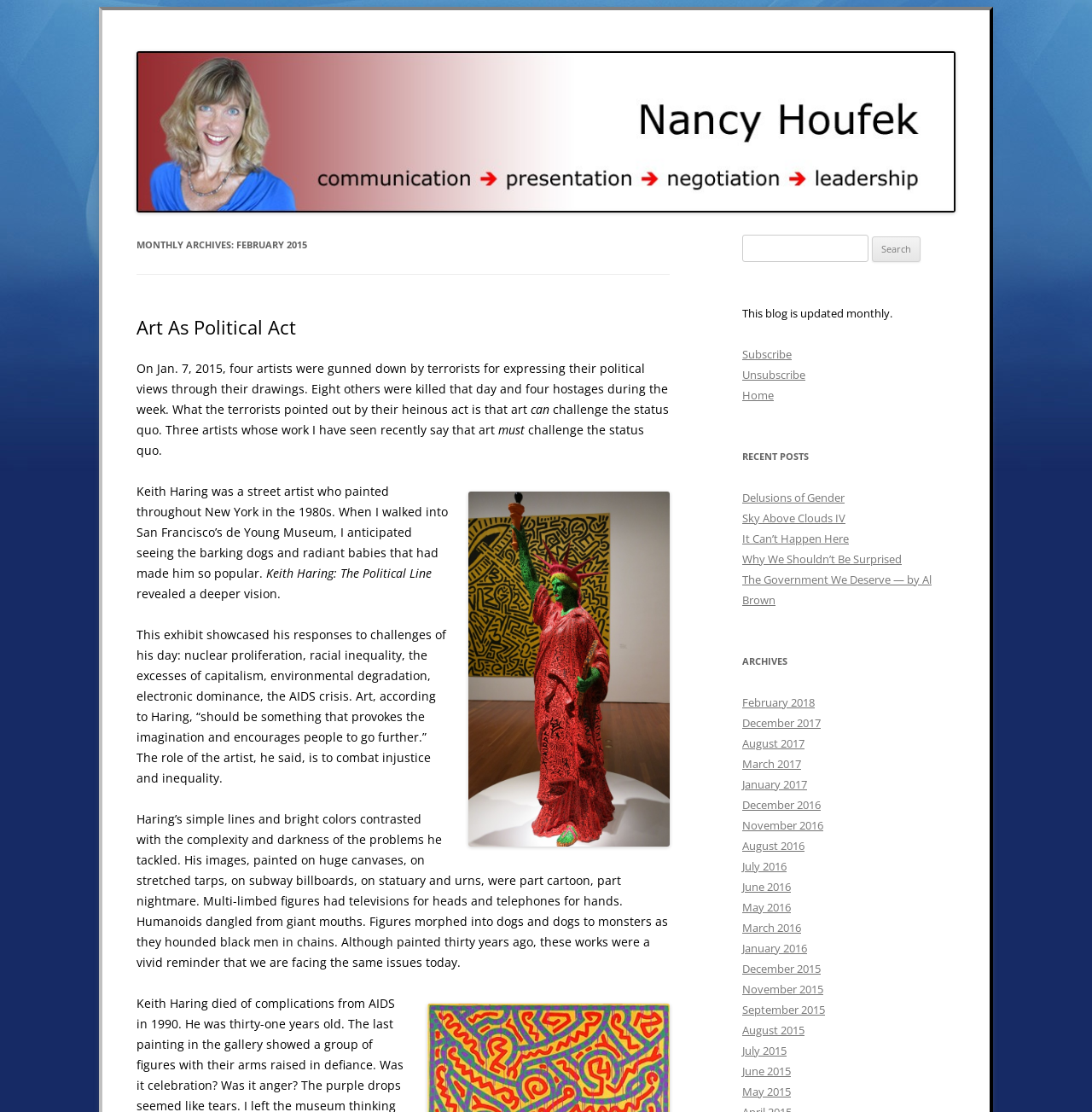What is the topic of the first post?
Please look at the screenshot and answer in one word or a short phrase.

Art As Political Act